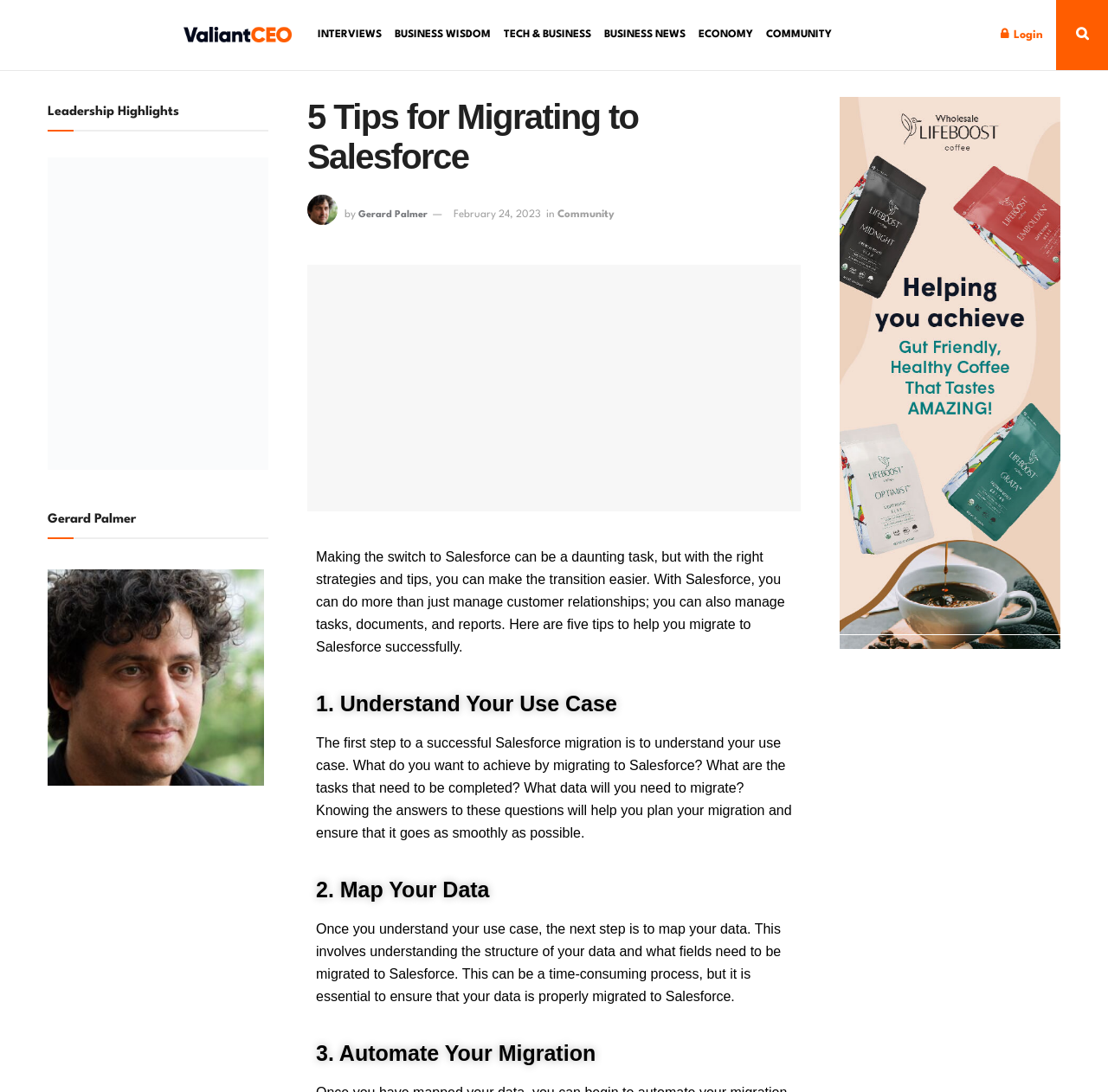Identify the primary heading of the webpage and provide its text.

5 Tips for Migrating to Salesforce